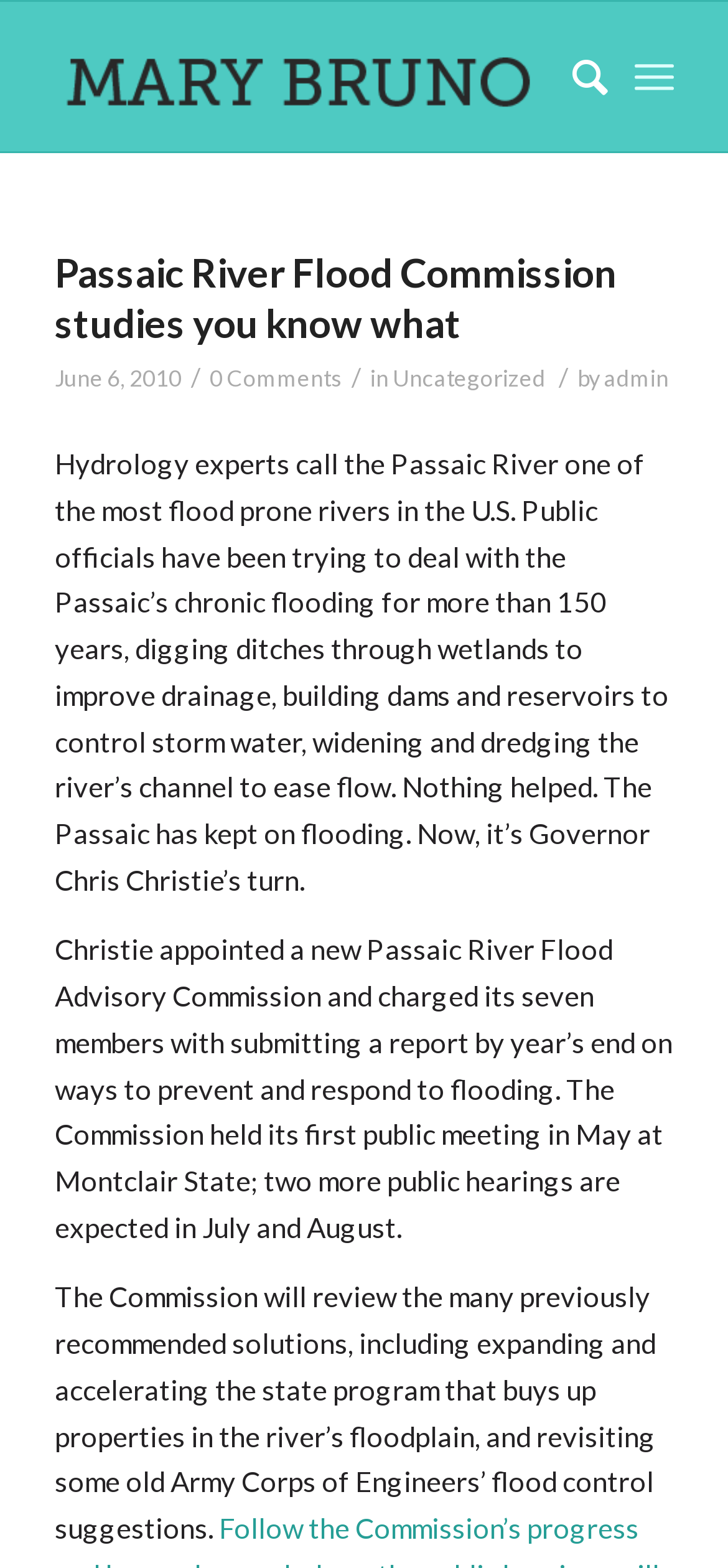Reply to the question below using a single word or brief phrase:
What is the category of the article?

Uncategorized